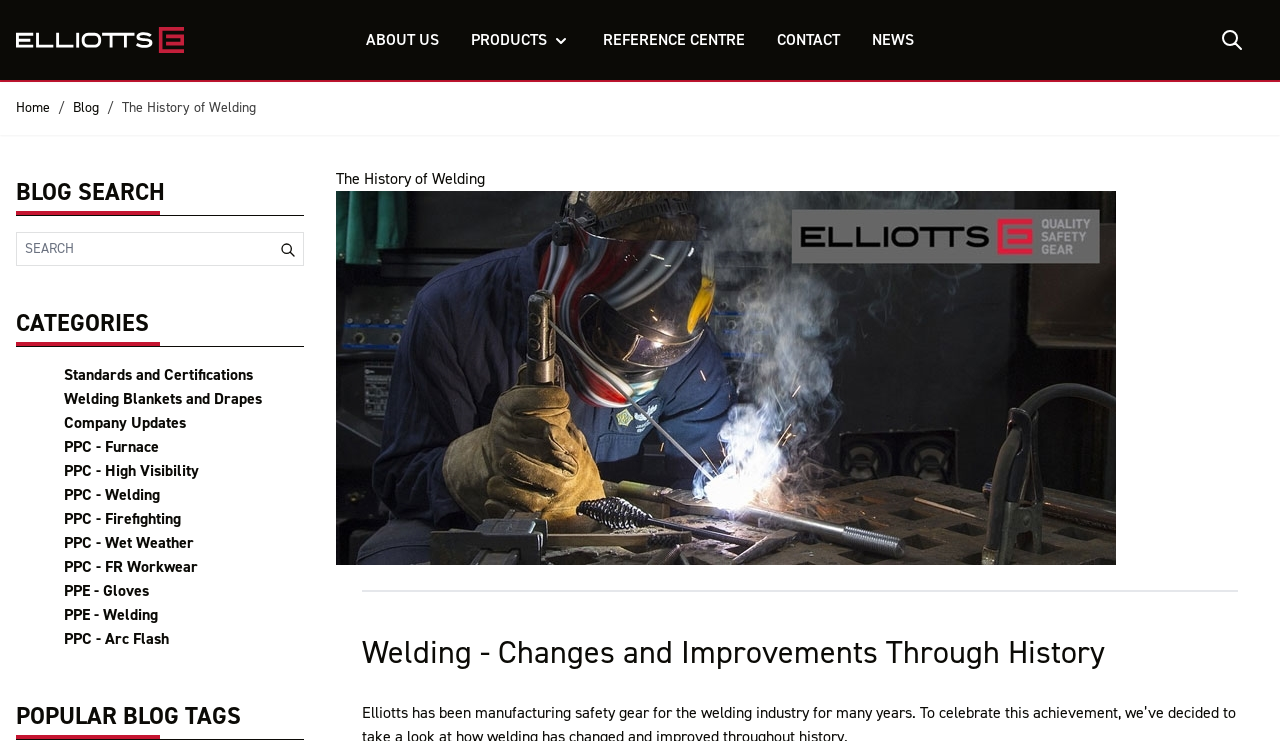Determine the coordinates of the bounding box for the clickable area needed to execute this instruction: "Search for something".

[0.953, 0.038, 0.972, 0.07]